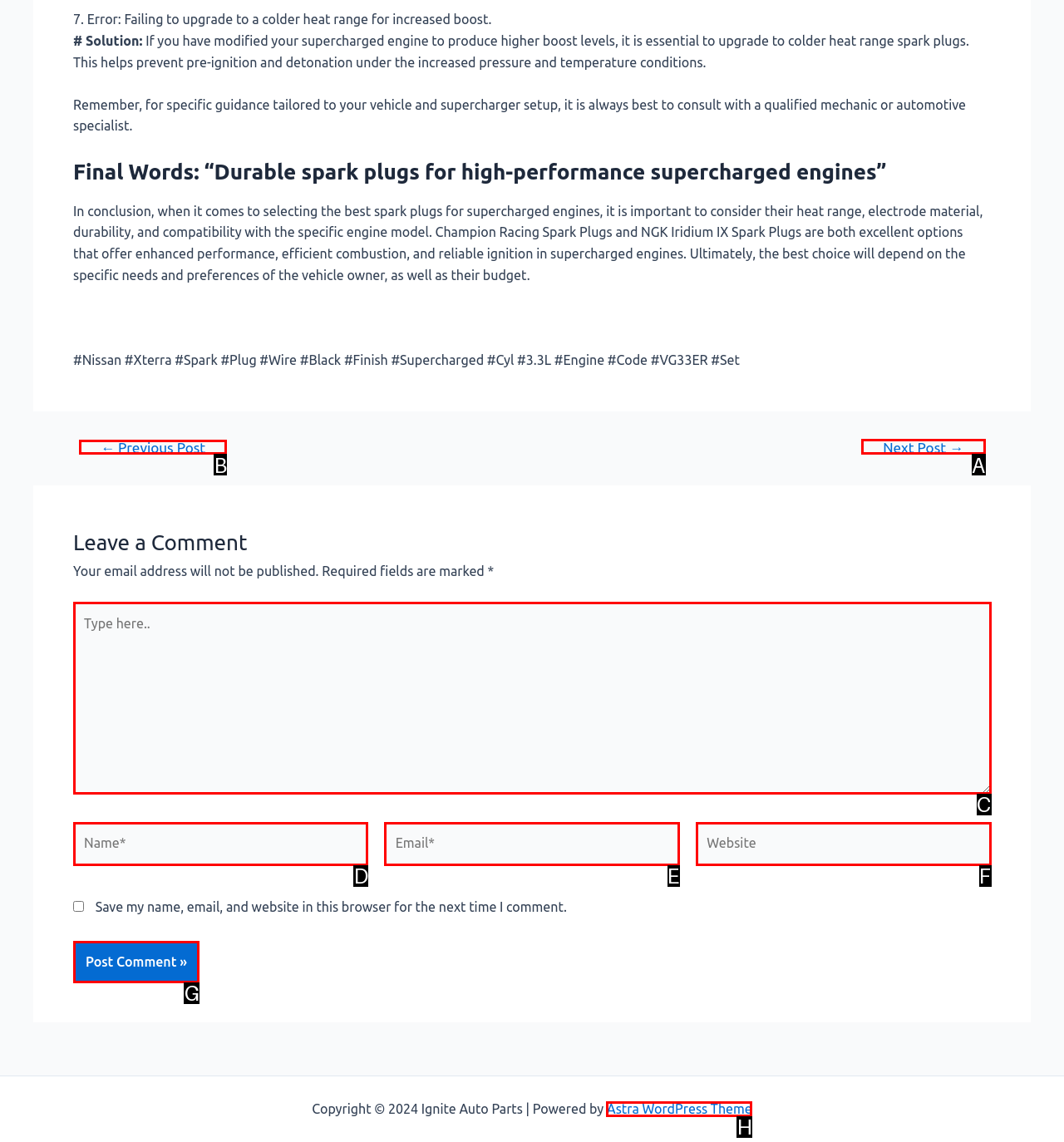Please indicate which HTML element should be clicked to fulfill the following task: Click the 'Next Post →' link. Provide the letter of the selected option.

A